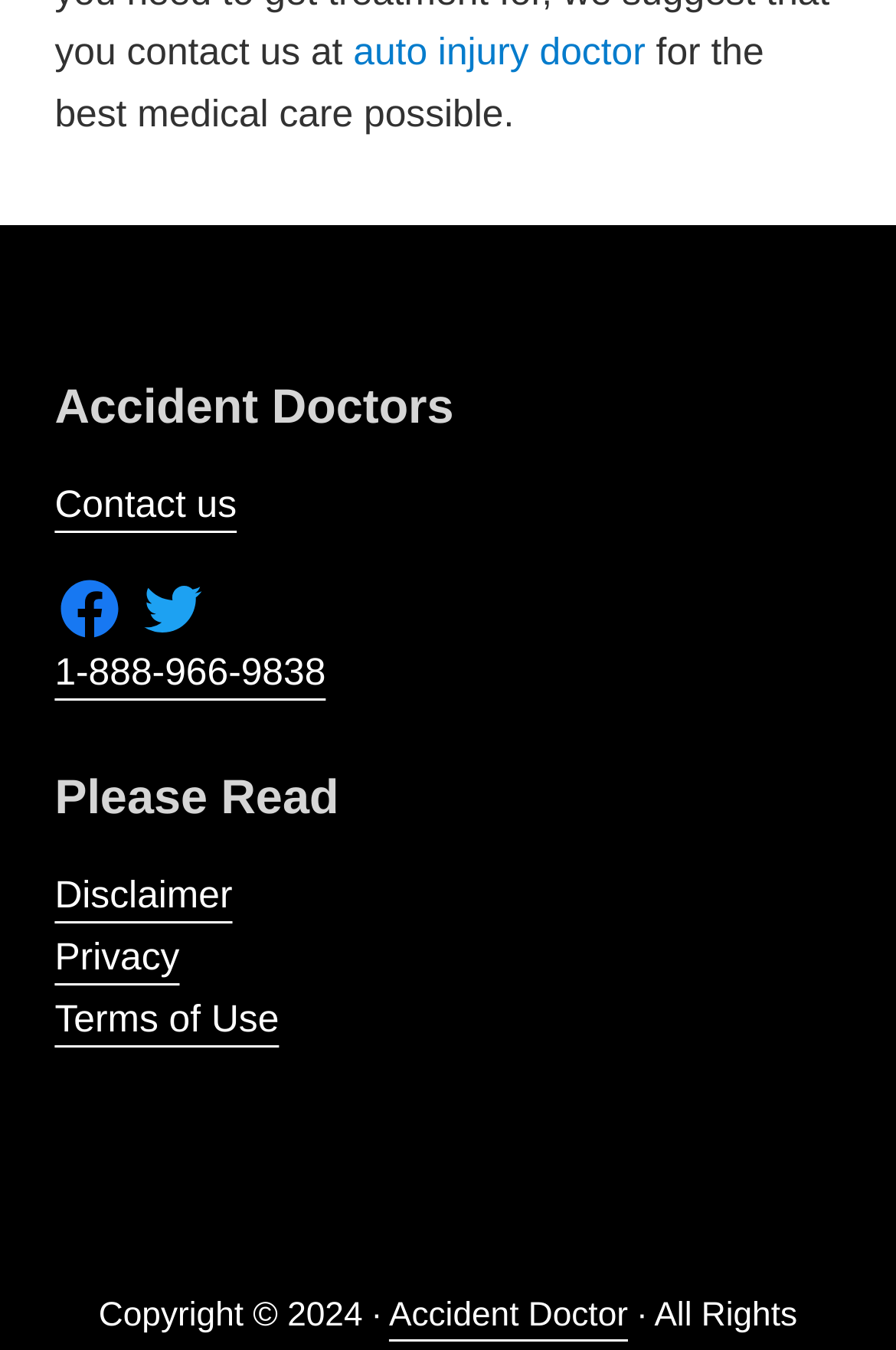What is the purpose of the website?
Carefully examine the image and provide a detailed answer to the question.

The text 'for the best medical care possible' and the link 'auto injury doctor' suggest that the website is related to medical care, specifically for accident injuries.